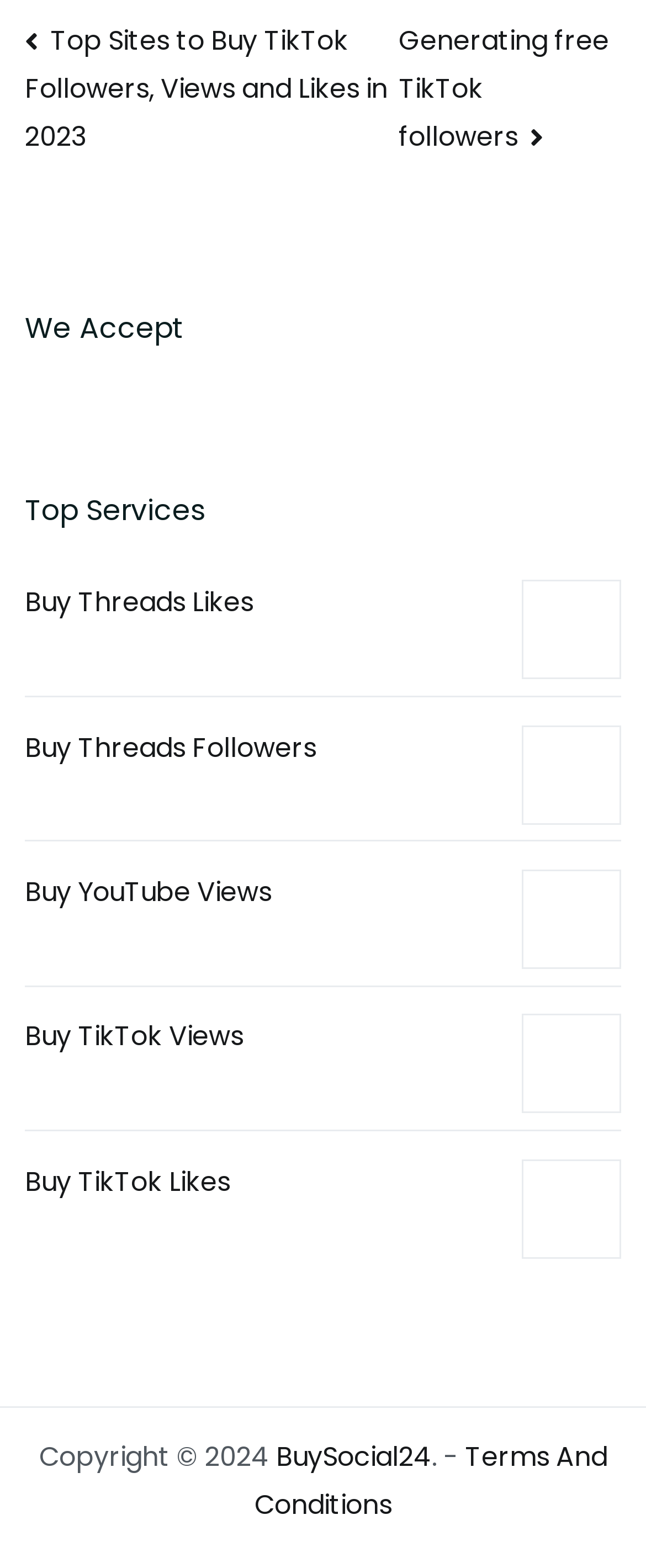Please answer the following question using a single word or phrase: 
What is the main purpose of this website?

Buy social media services